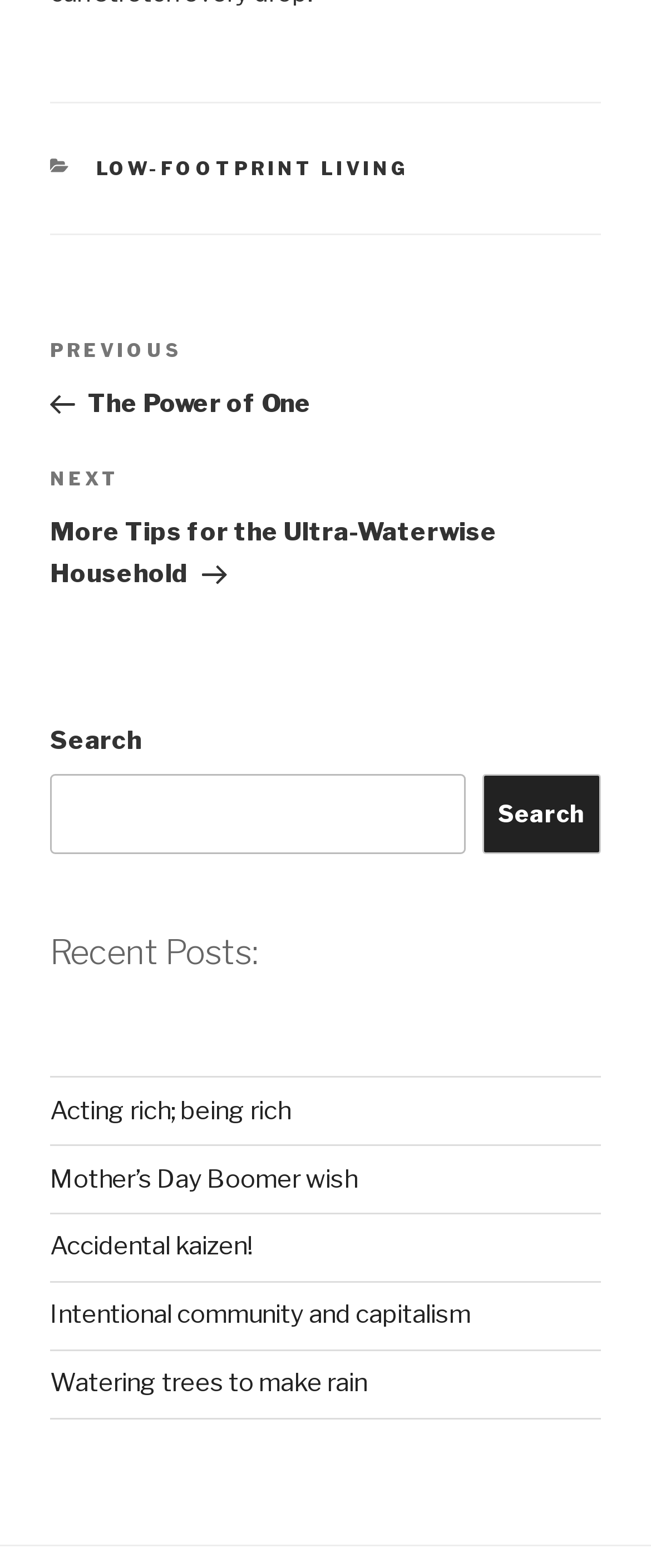Respond with a single word or phrase for the following question: 
How many links are there in the footer?

1